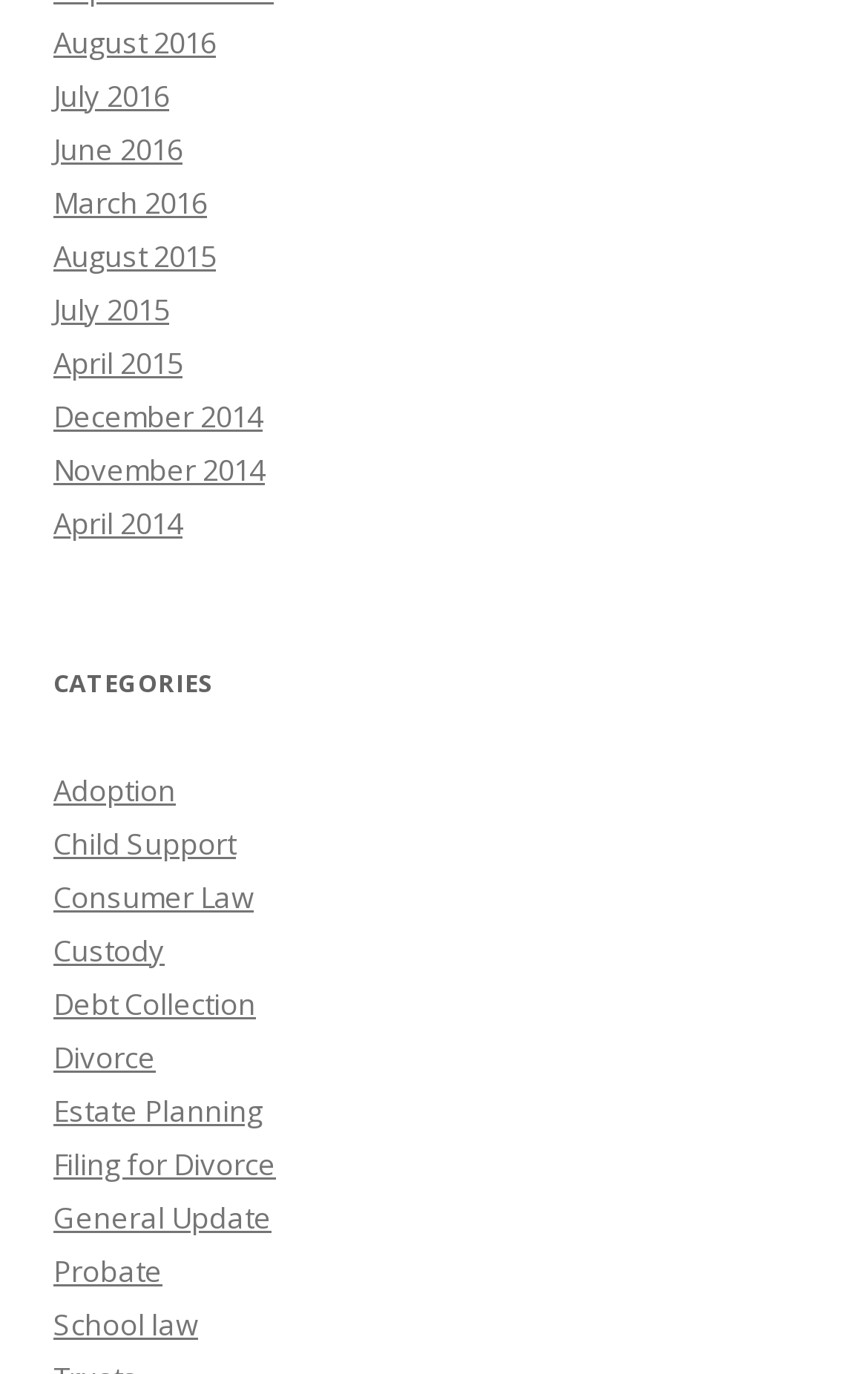Given the element description Filing for Divorce, identify the bounding box coordinates for the UI element on the webpage screenshot. The format should be (top-left x, top-left y, bottom-right x, bottom-right y), with values between 0 and 1.

[0.062, 0.832, 0.318, 0.861]